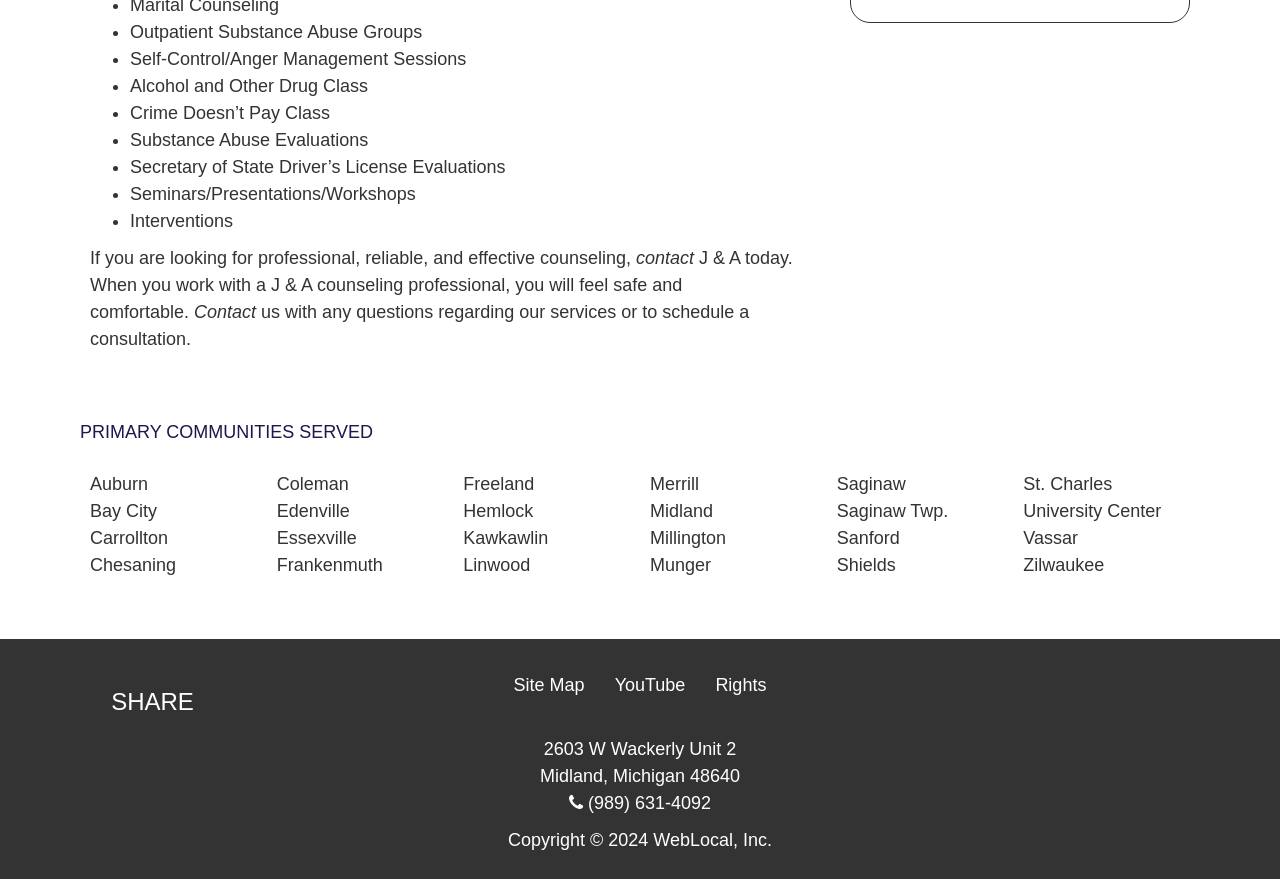Please answer the following question using a single word or phrase: 
What areas are served by J & A?

Communities in Michigan